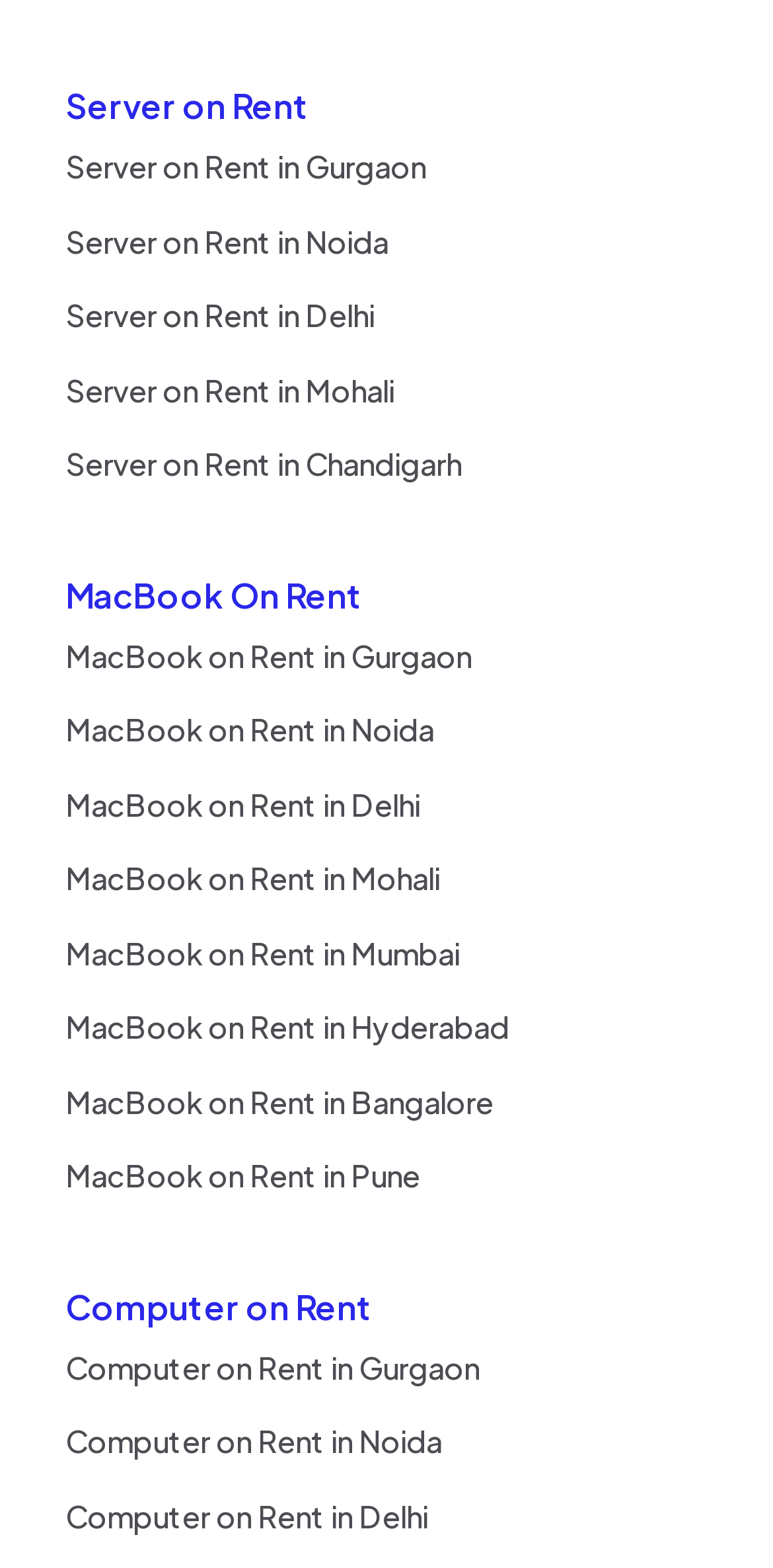Provide a short answer using a single word or phrase for the following question: 
In which cities is MacBook on rent available?

Multiple cities